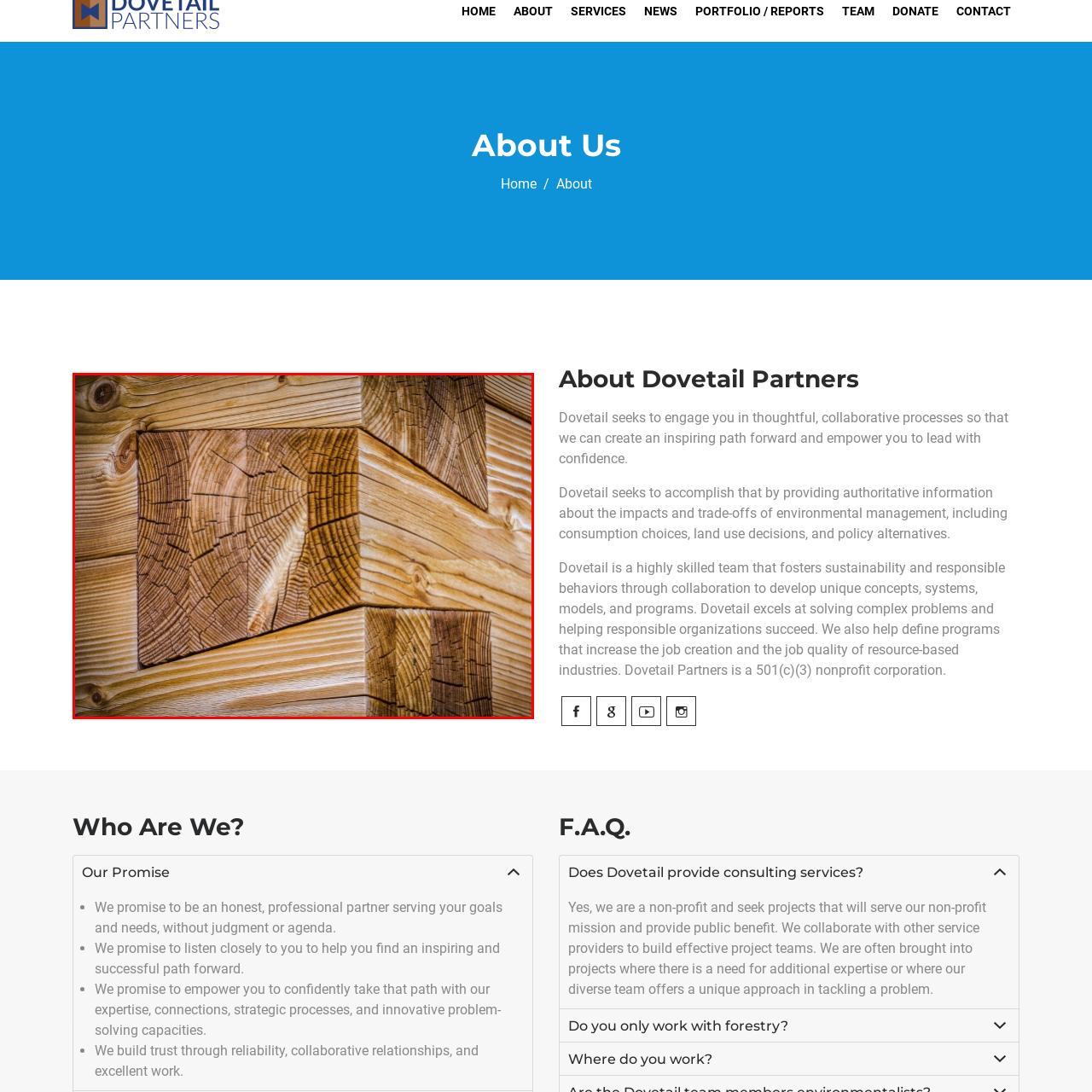What is revealed by the patterns created by the tree rings?
Examine the image inside the red bounding box and give an in-depth answer to the question, using the visual evidence provided.

The distinct patterns created by the rings of the tree reveal the craftsmanship involved in shaping the pieces to interlock seamlessly, highlighting the beauty of natural materials in construction.